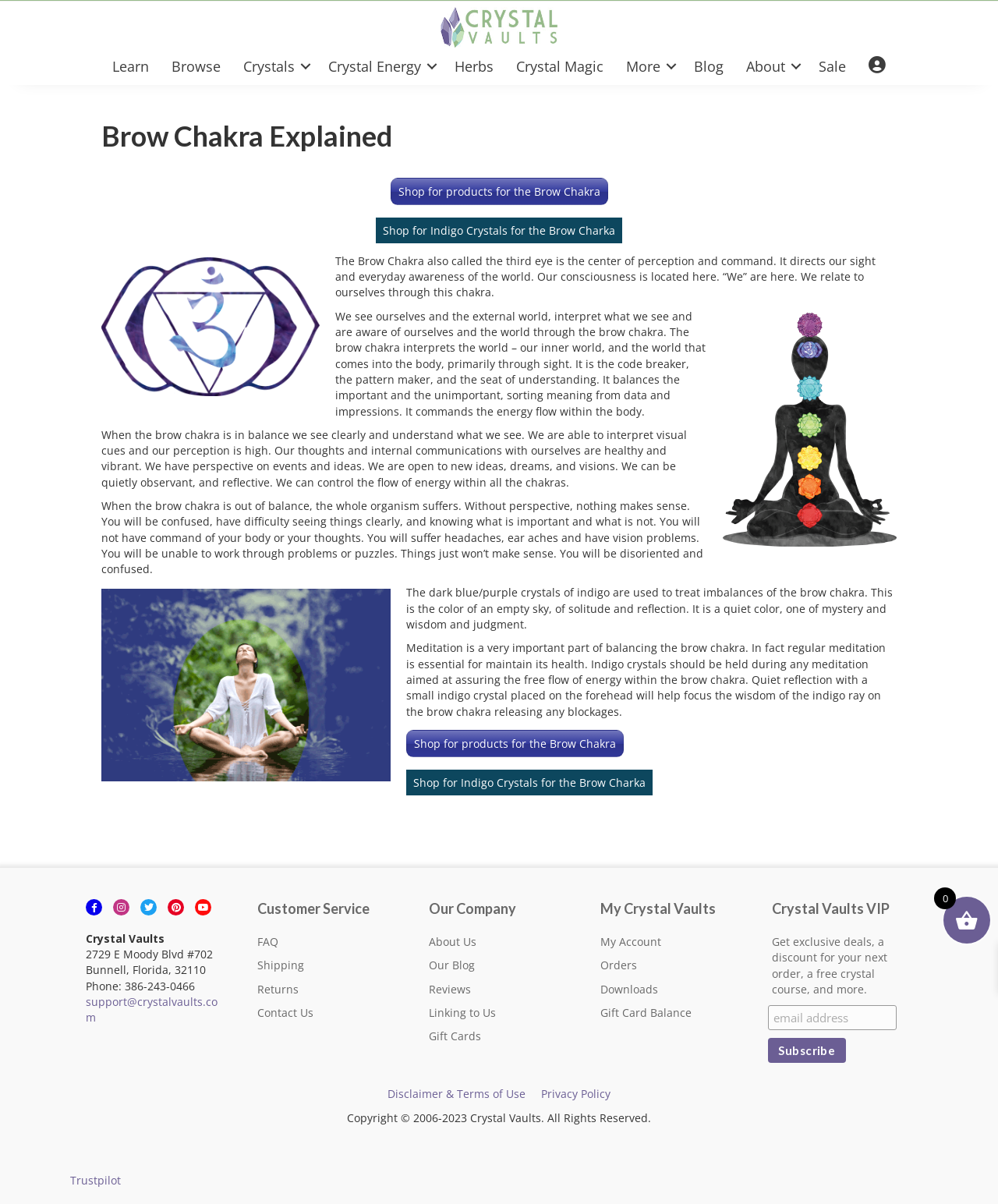Find and specify the bounding box coordinates that correspond to the clickable region for the instruction: "Click on the 'Learn' link".

[0.102, 0.04, 0.16, 0.07]